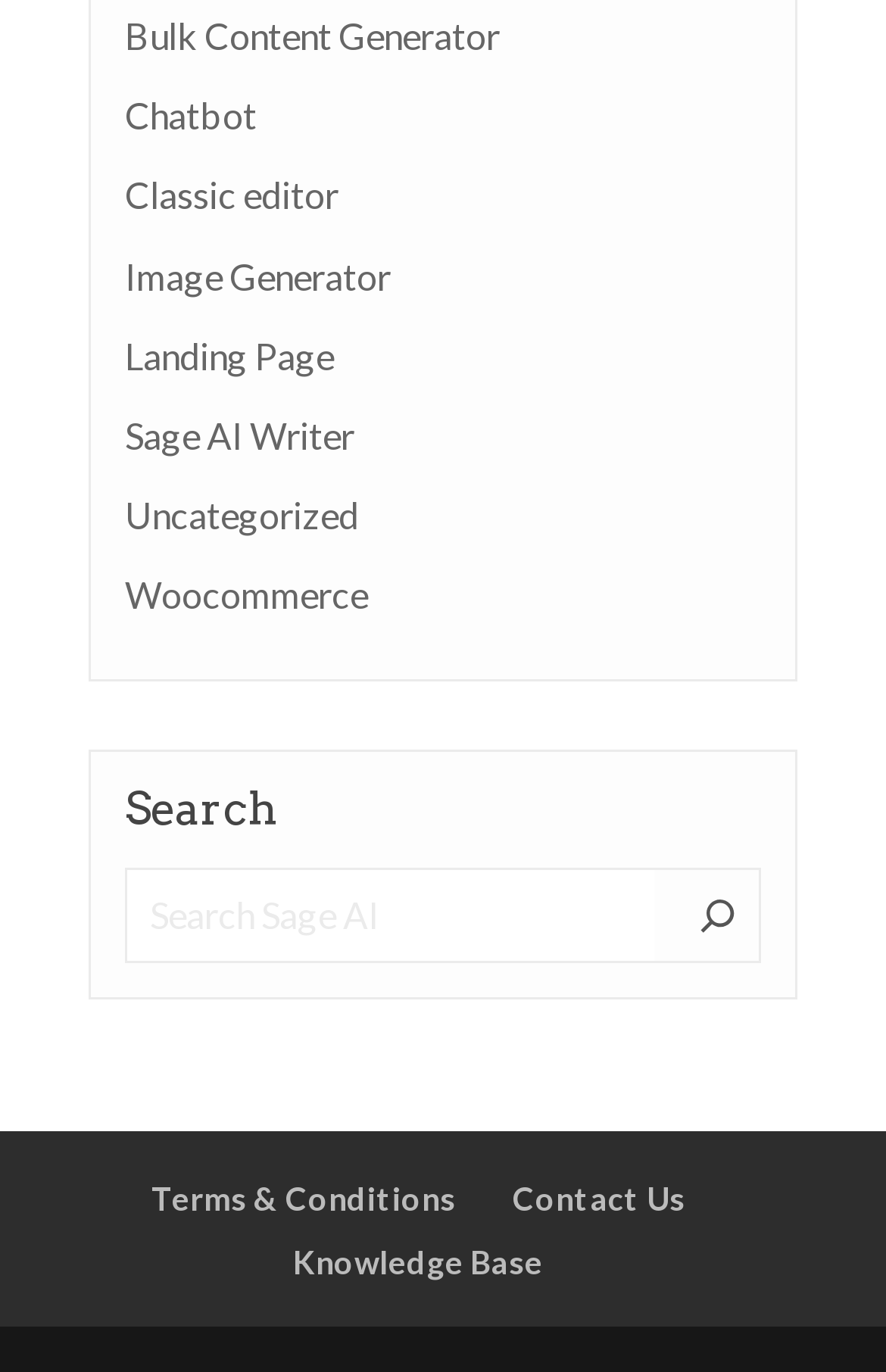Bounding box coordinates are given in the format (top-left x, top-left y, bottom-right x, bottom-right y). All values should be floating point numbers between 0 and 1. Provide the bounding box coordinate for the UI element described as: aria-label="Search"

[0.764, 0.633, 0.856, 0.7]